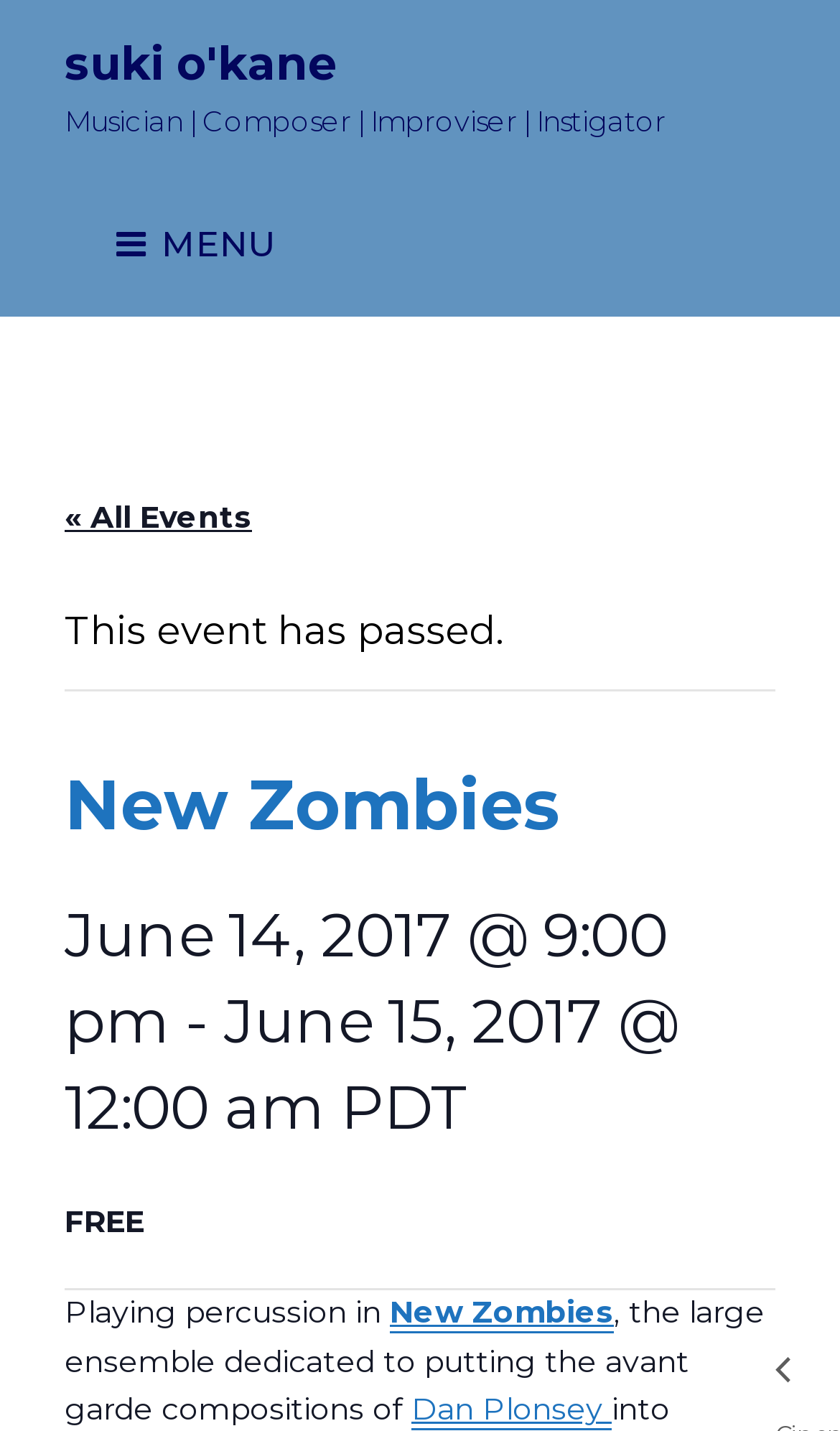What is the ensemble dedicated to?
From the screenshot, supply a one-word or short-phrase answer.

avant garde compositions